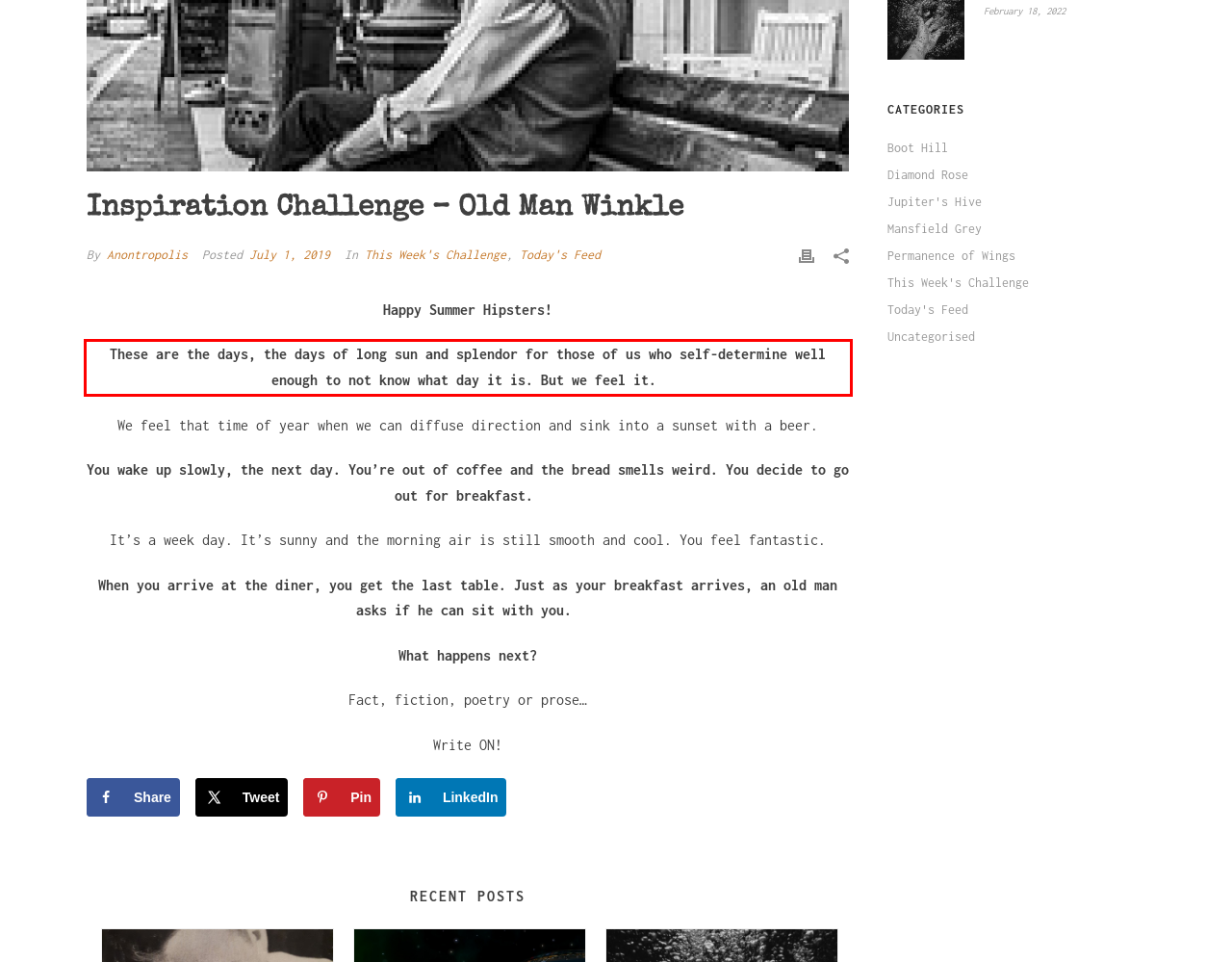You have a screenshot of a webpage with a red bounding box. Use OCR to generate the text contained within this red rectangle.

These are the days, the days of long sun and splendor for those of us who self-determine well enough to not know what day it is. But we feel it.